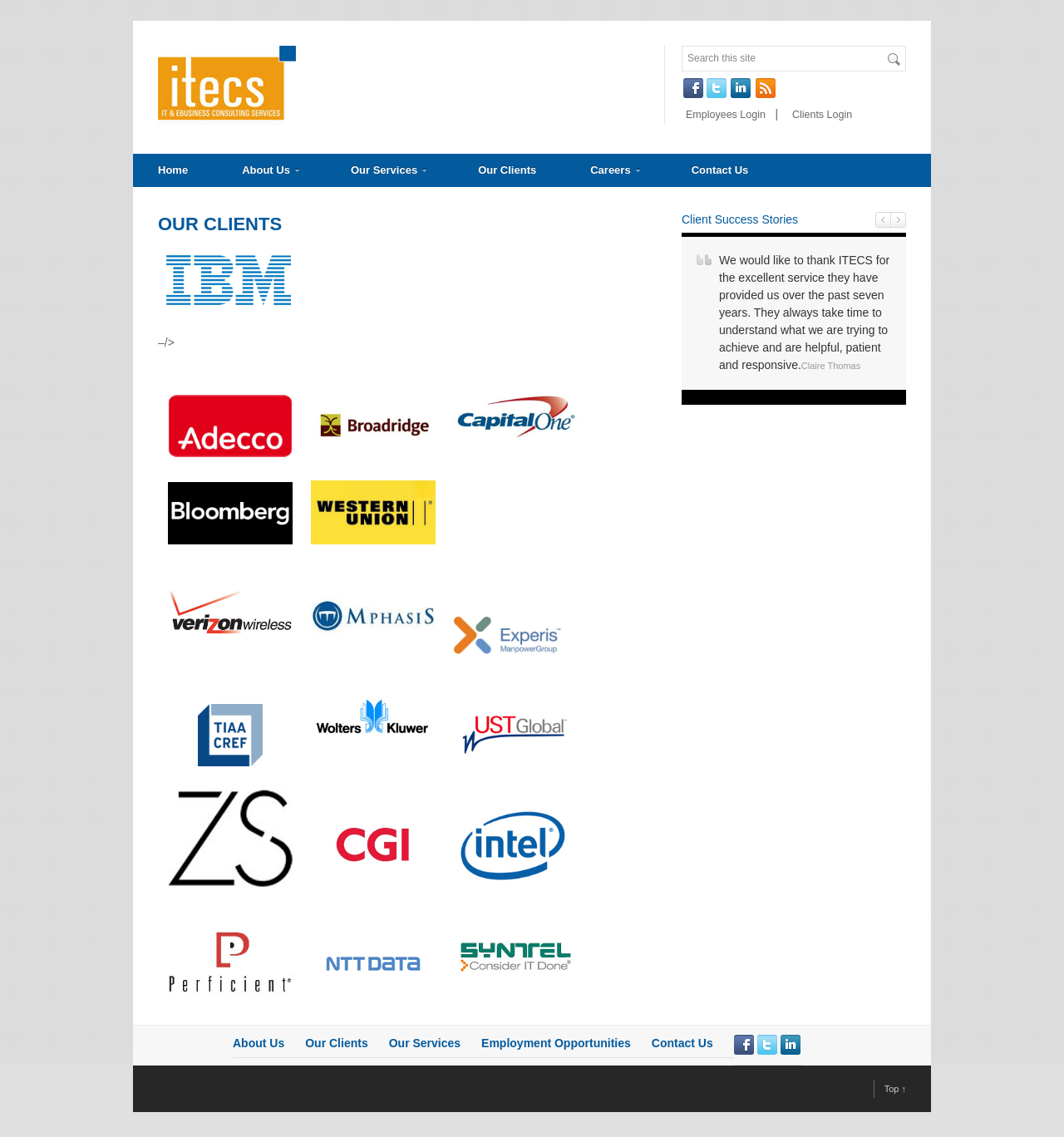Predict the bounding box coordinates of the UI element that matches this description: "Employees Login". The coordinates should be in the format [left, top, right, bottom] with each value between 0 and 1.

[0.641, 0.096, 0.719, 0.106]